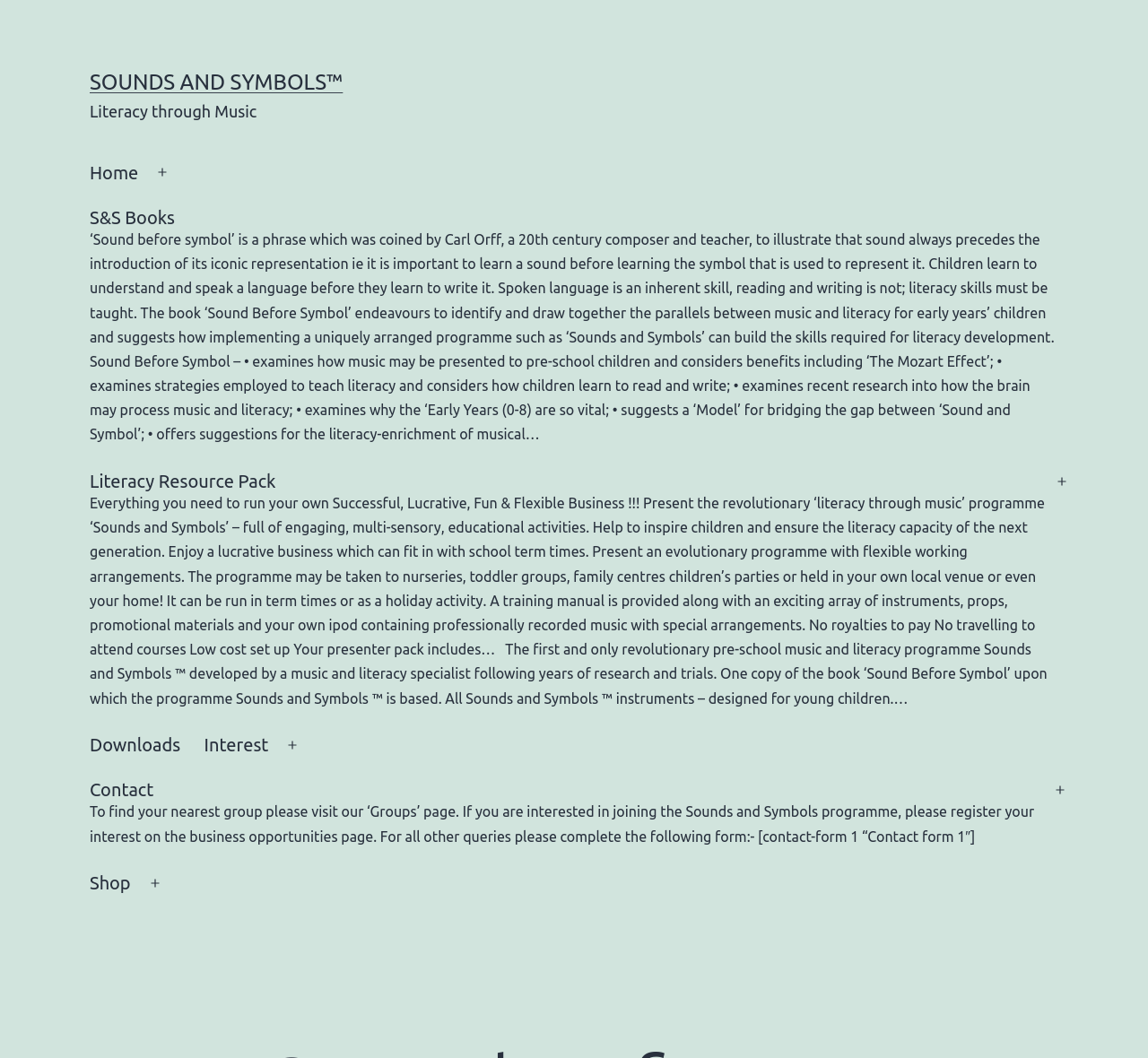Locate the UI element that matches the description value="Search" in the webpage screenshot. Return the bounding box coordinates in the format (top-left x, top-left y, bottom-right x, bottom-right y), with values ranging from 0 to 1.

None